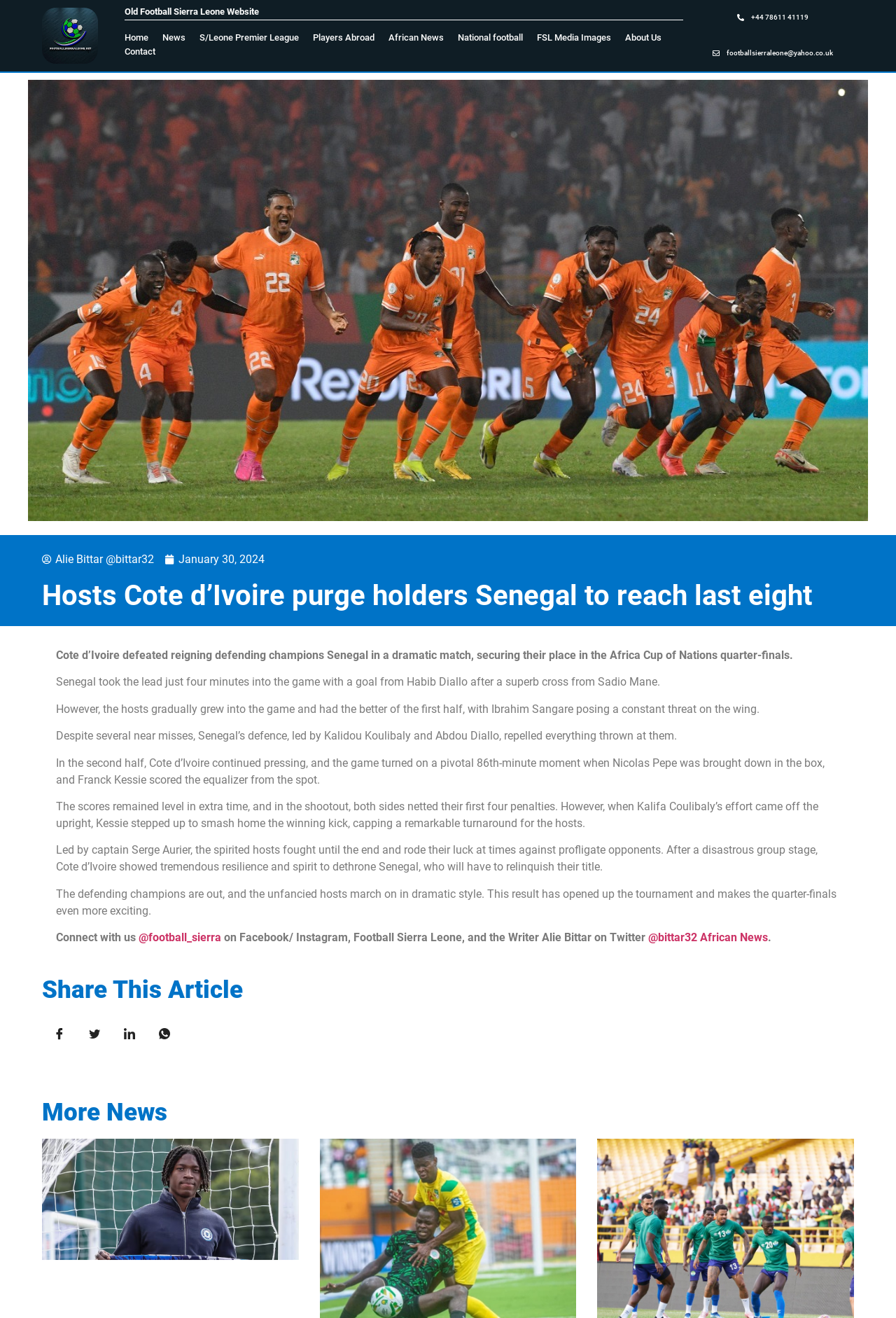Illustrate the webpage thoroughly, mentioning all important details.

The webpage is about a football news article, specifically a match report between Cote d'Ivoire and Senegal in the TotalEneriges CAF Africa Cup of Nations. 

At the top left corner, there is a logo of Football Sierra Leone website. Next to it, there is a heading "Old Football Sierra Leone Website". Below these elements, there is a navigation menu with 9 links: "Home", "News", "S/Leone Premier League", "Players Abroad", "African News", "National football", "FSL Media Images", "About Us", and "Contact". 

On the top right corner, there is a phone number and an email address. 

Below the navigation menu, there is a large image related to the article. 

The main article content is divided into several paragraphs, describing the match between Cote d'Ivoire and Senegal. The article starts with a brief summary of the match, followed by a detailed description of the game, including the goals scored, the players' performances, and the outcome of the match. 

On the right side of the article, there is a section with the author's information, including their name and the date of publication. 

At the bottom of the article, there are links to connect with the website on social media platforms, as well as a link to another article under the "African News" category. 

Finally, there are two headings, "Share This Article" and "More News", which are likely to be links to share the article or to access more news articles.